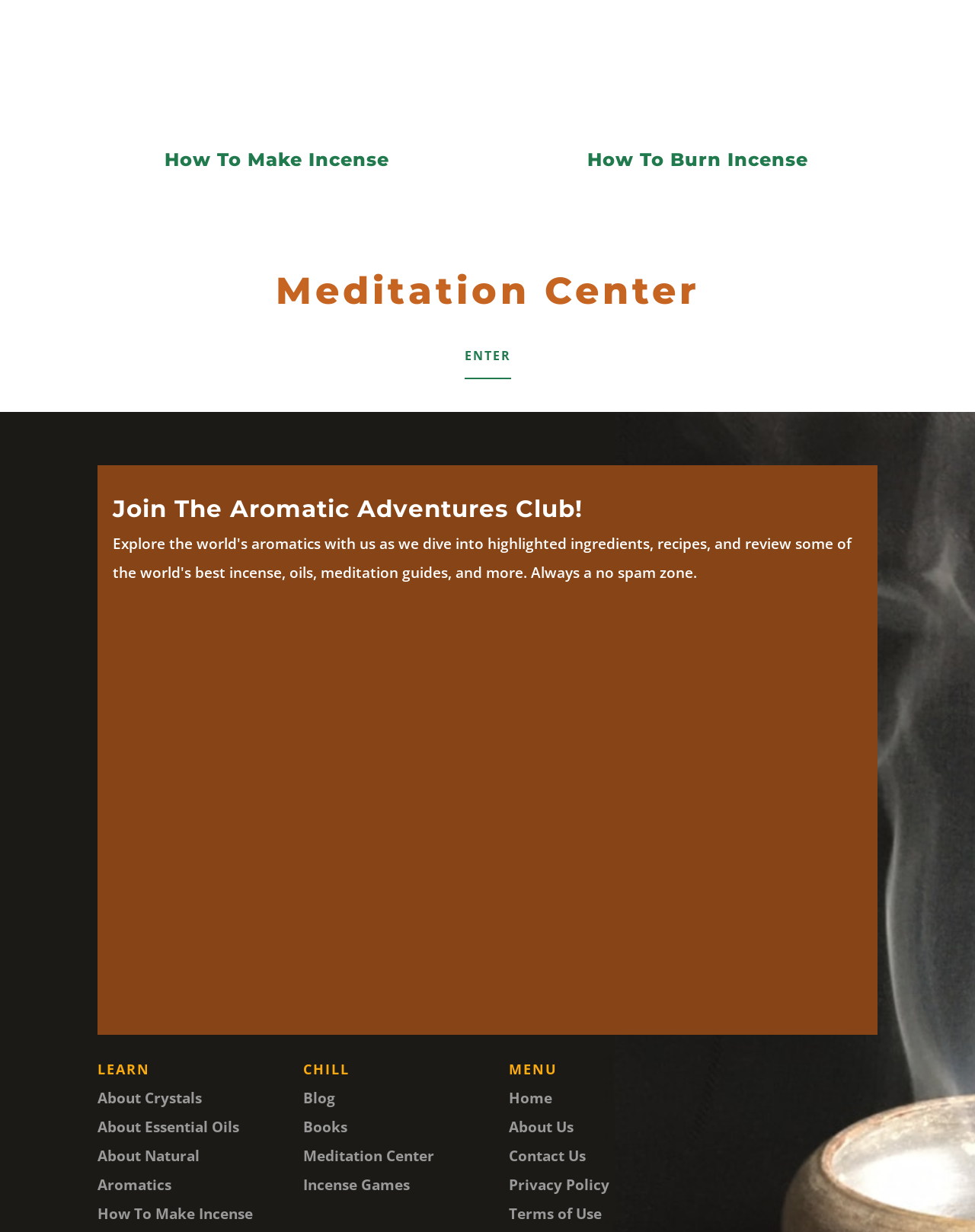What are the main categories of the website?
Respond to the question with a well-detailed and thorough answer.

The webpage has three main categories: 'LEARN', 'CHILL', and 'MENU', which seem to organize the content into sections for learning, relaxation, and navigation.